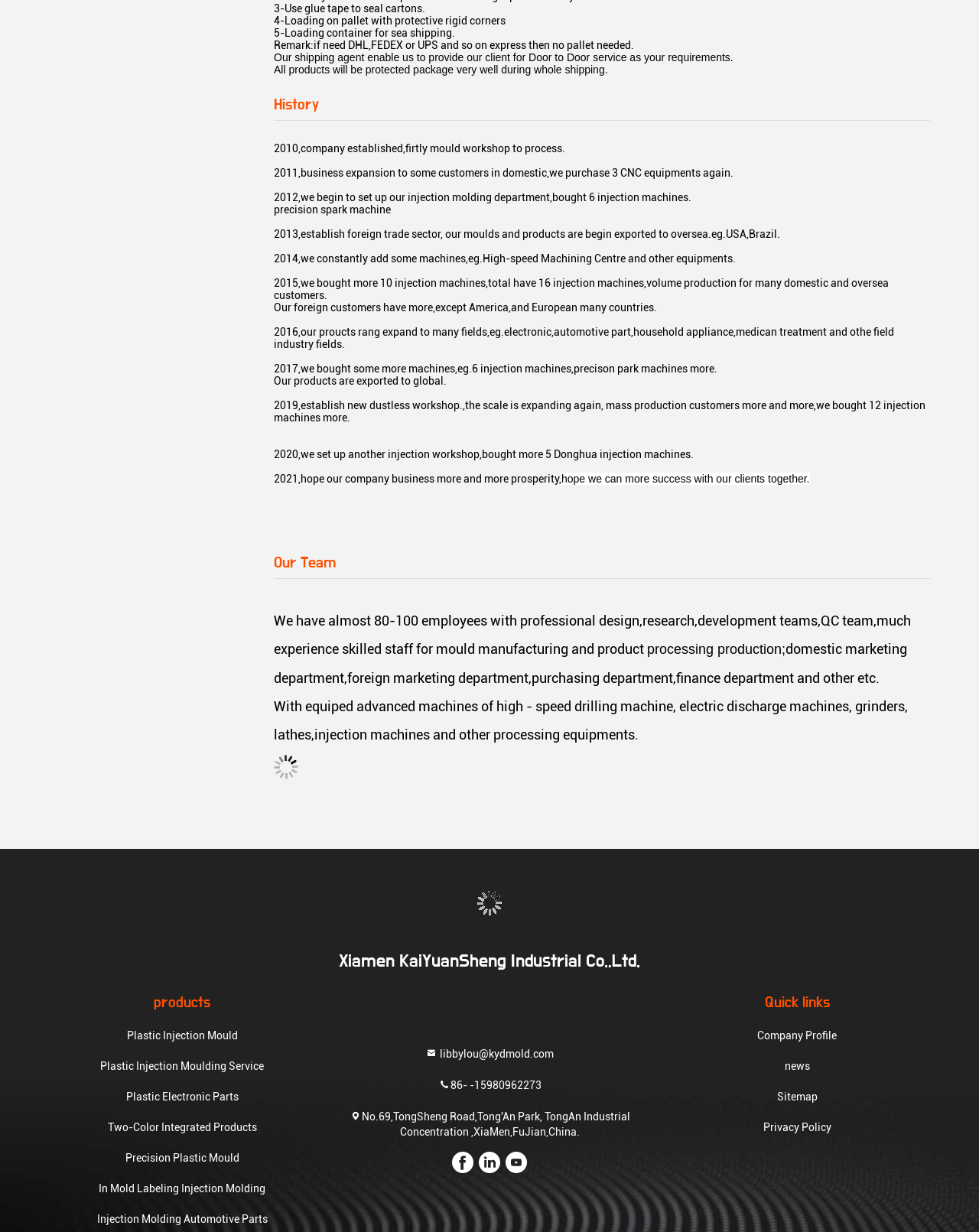Specify the bounding box coordinates of the area that needs to be clicked to achieve the following instruction: "Contact via email libbylou@kydmold.com".

[0.336, 0.848, 0.664, 0.861]